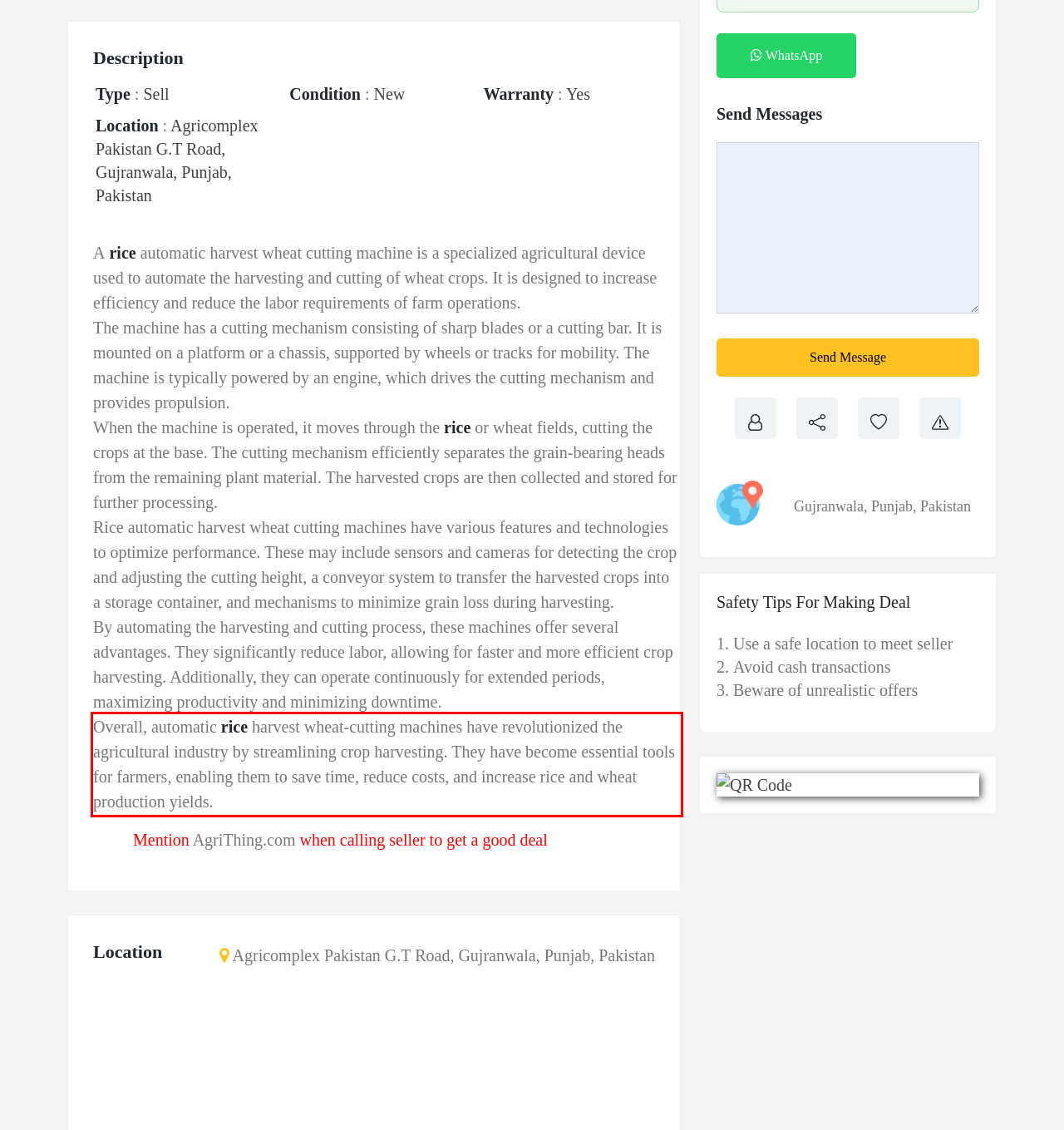You are provided with a screenshot of a webpage that includes a red bounding box. Extract and generate the text content found within the red bounding box.

Overall, automatic rice harvest wheat-cutting machines have revolutionized the agricultural industry by streamlining crop harvesting. They have become essential tools for farmers, enabling them to save time, reduce costs, and increase rice and wheat production yields.